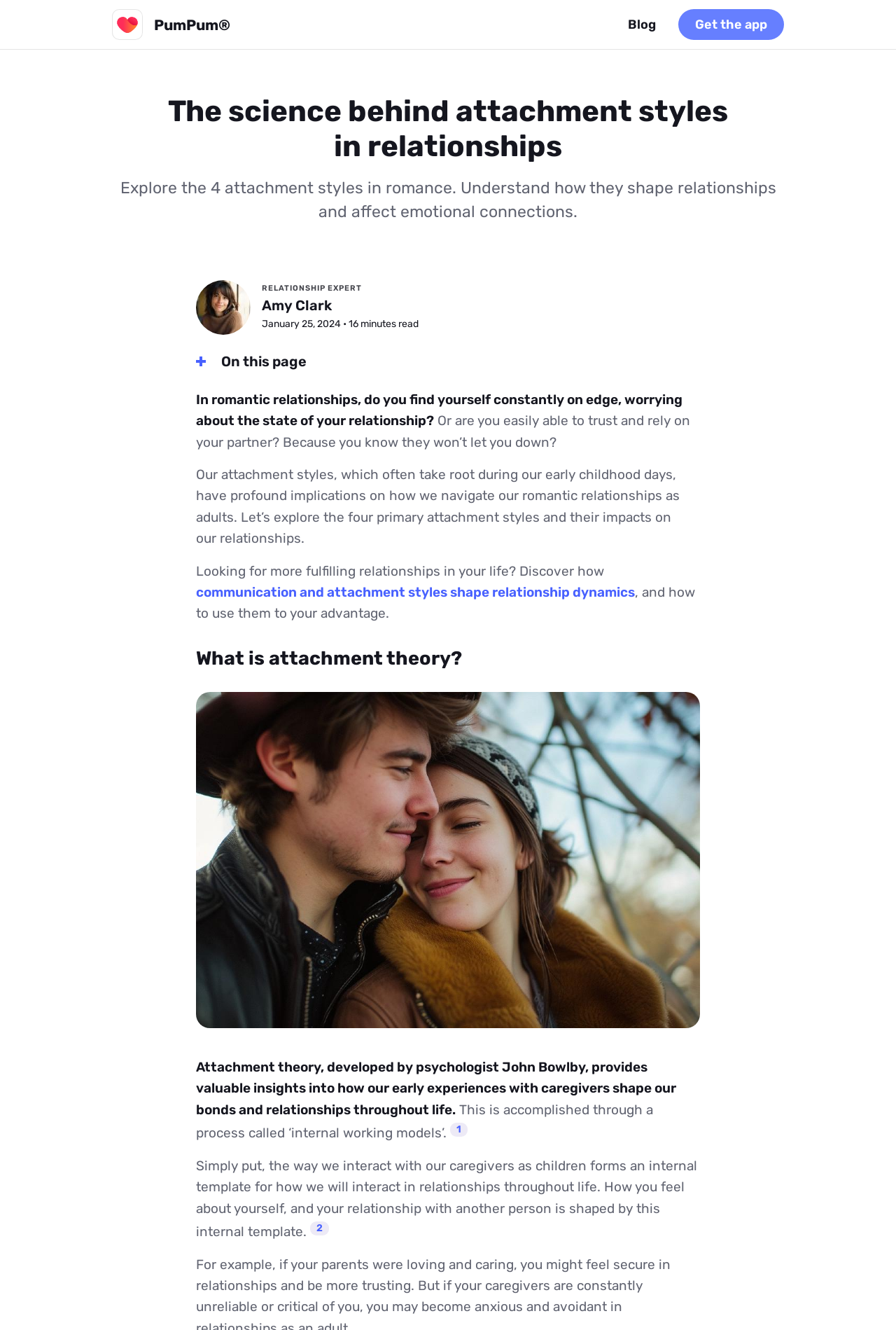Give a one-word or phrase response to the following question: What is the name of the app icon?

PumPum